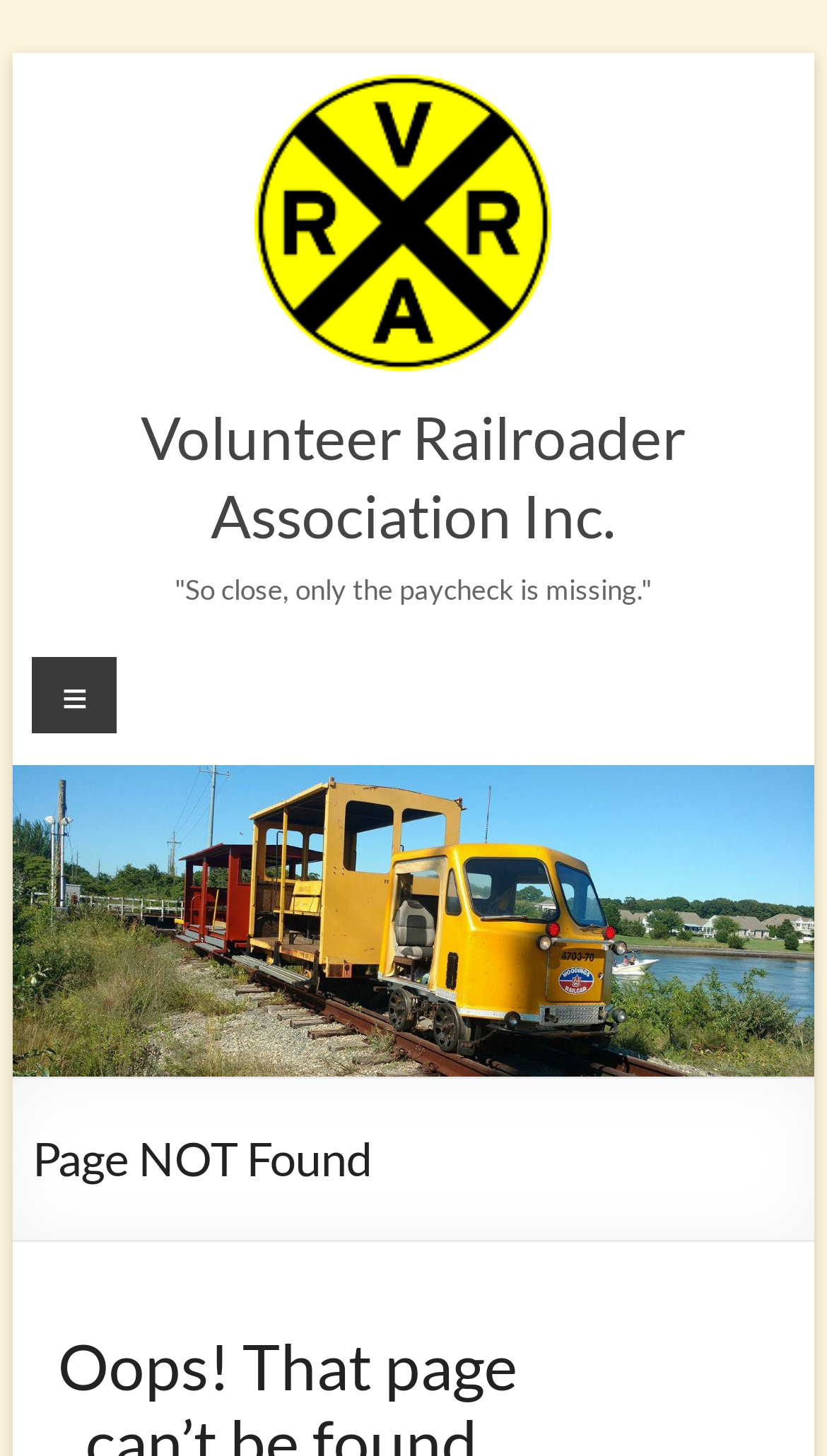Please answer the following question using a single word or phrase: 
Is there a menu on the page?

Yes